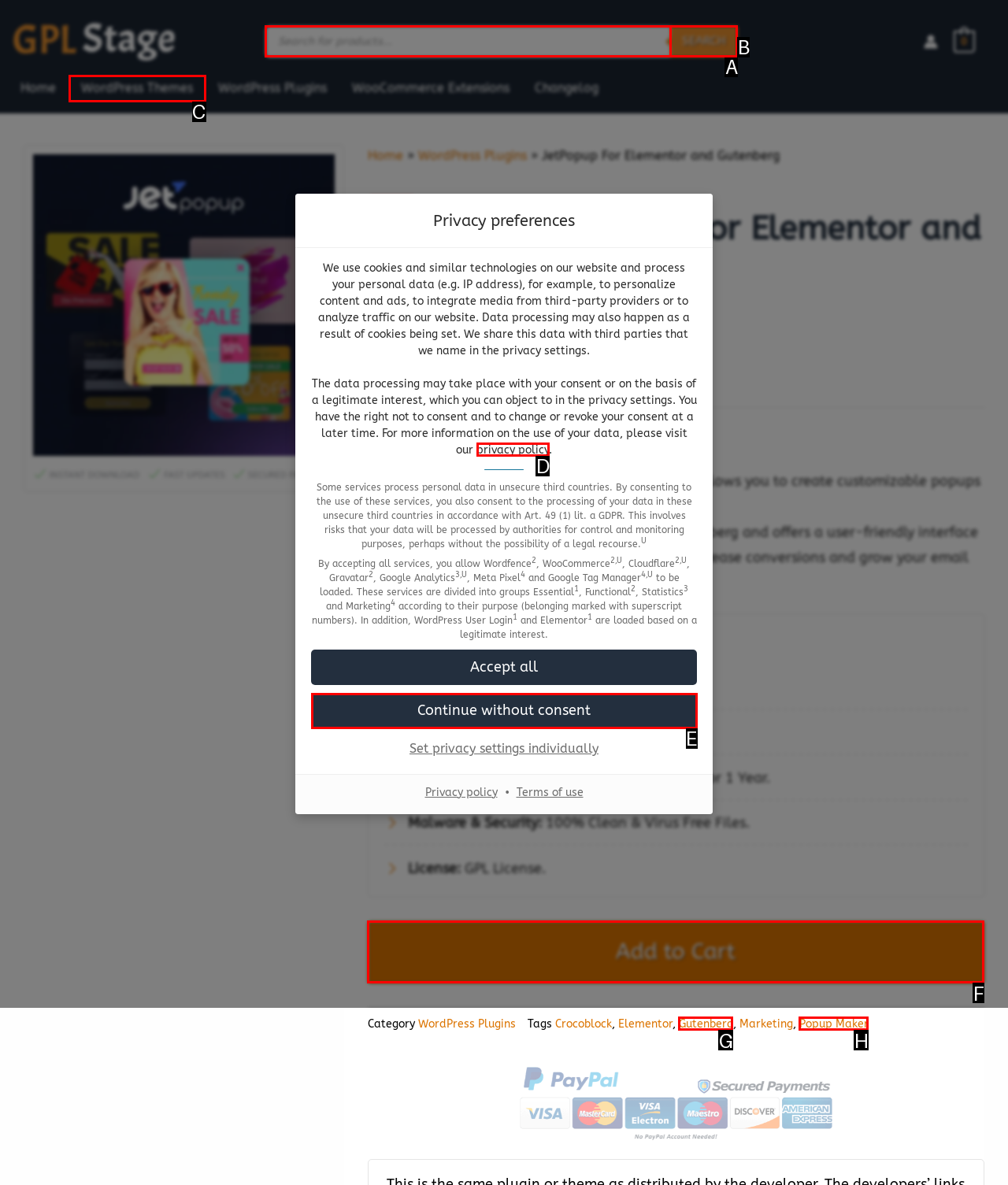Select the letter associated with the UI element you need to click to perform the following action: Read privacy policy
Reply with the correct letter from the options provided.

D